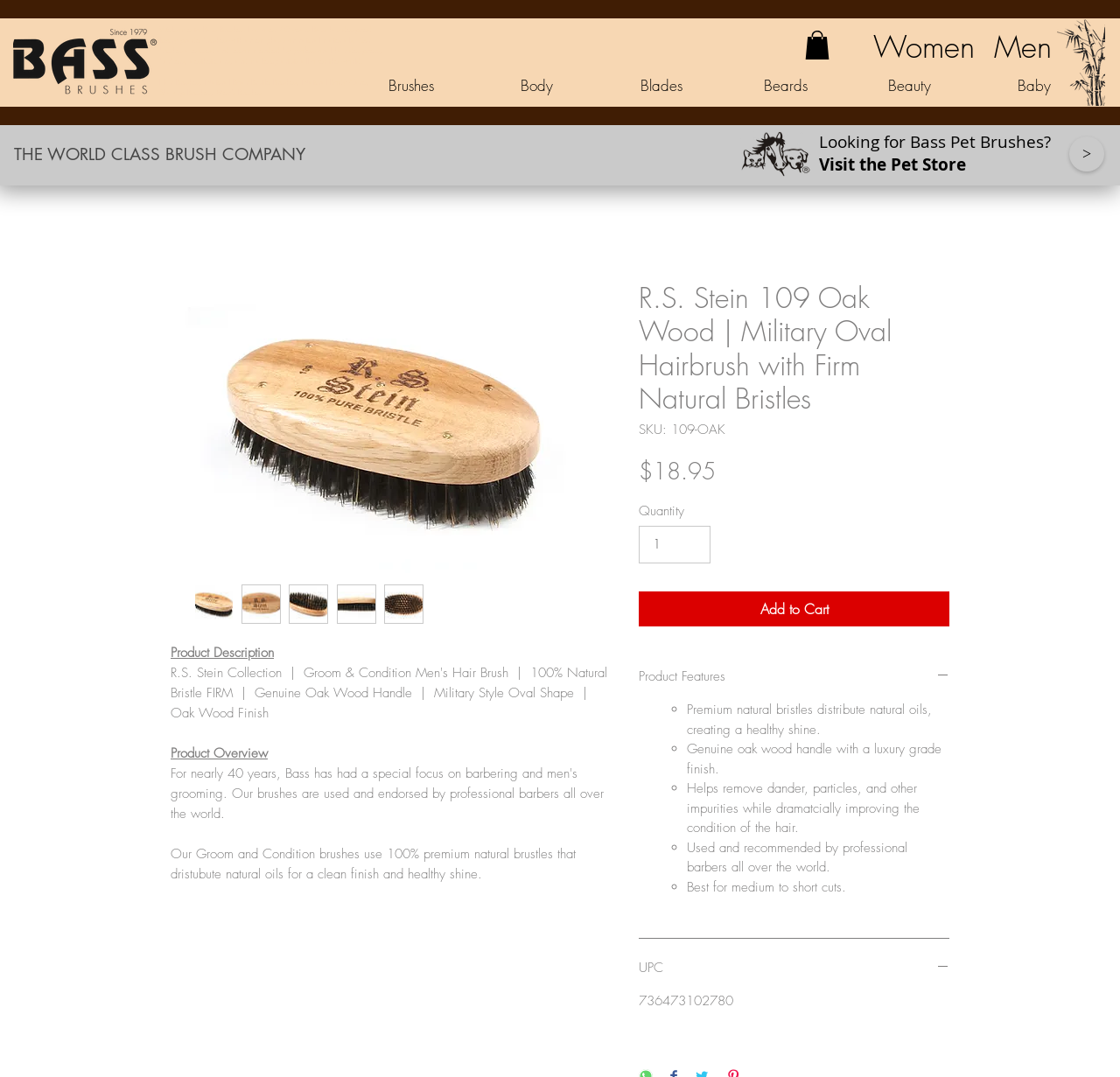Please specify the bounding box coordinates of the clickable section necessary to execute the following command: "Click the 'UPC' button".

[0.57, 0.891, 0.848, 0.906]